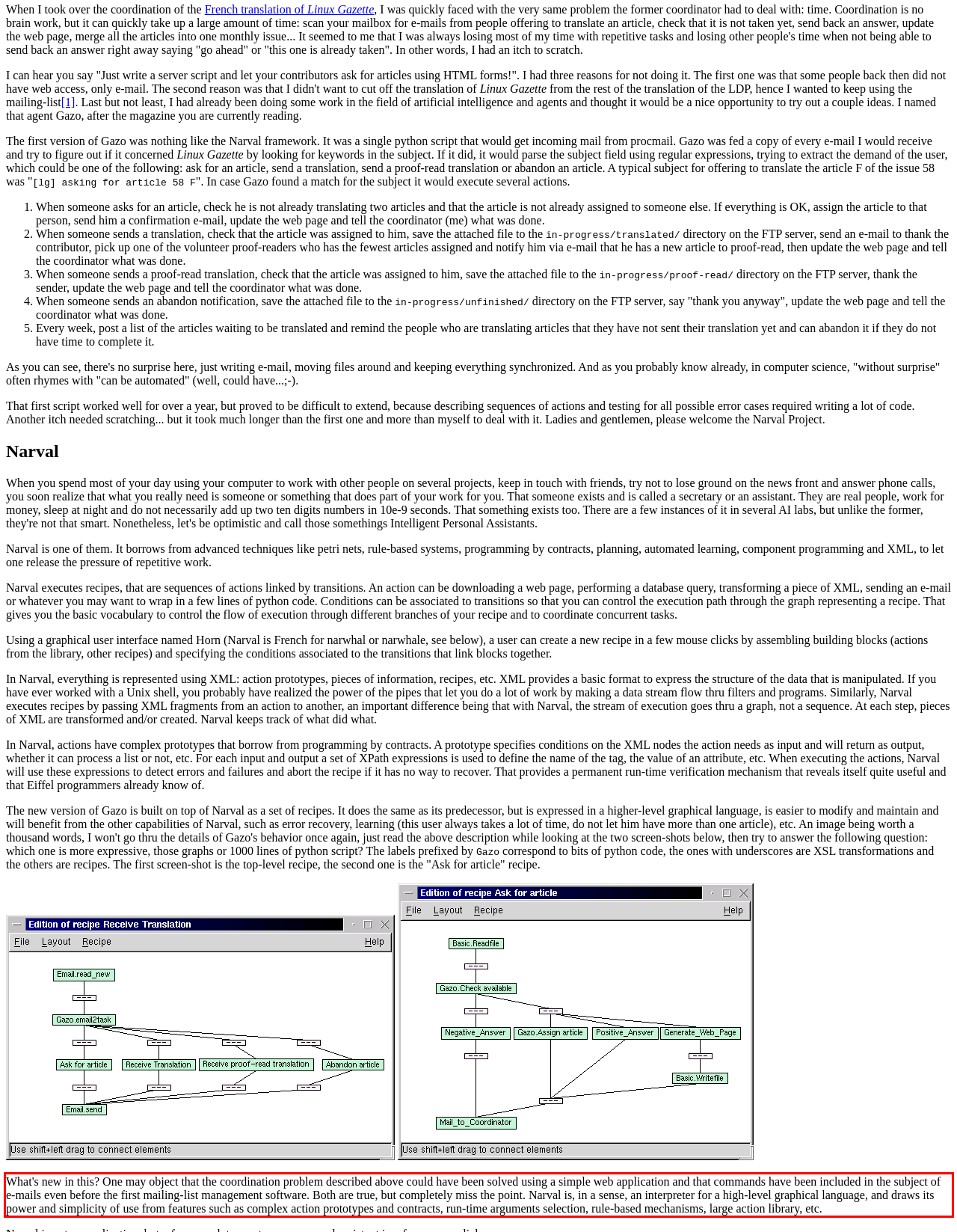Look at the provided screenshot of the webpage and perform OCR on the text within the red bounding box.

What's new in this? One may object that the coordination problem described above could have been solved using a simple web application and that commands have been included in the subject of e-mails even before the first mailing-list management software. Both are true, but completely miss the point. Narval is, in a sense, an interpreter for a high-level graphical language, and draws its power and simplicity of use from features such as complex action prototypes and contracts, run-time arguments selection, rule-based mechanisms, large action library, etc.